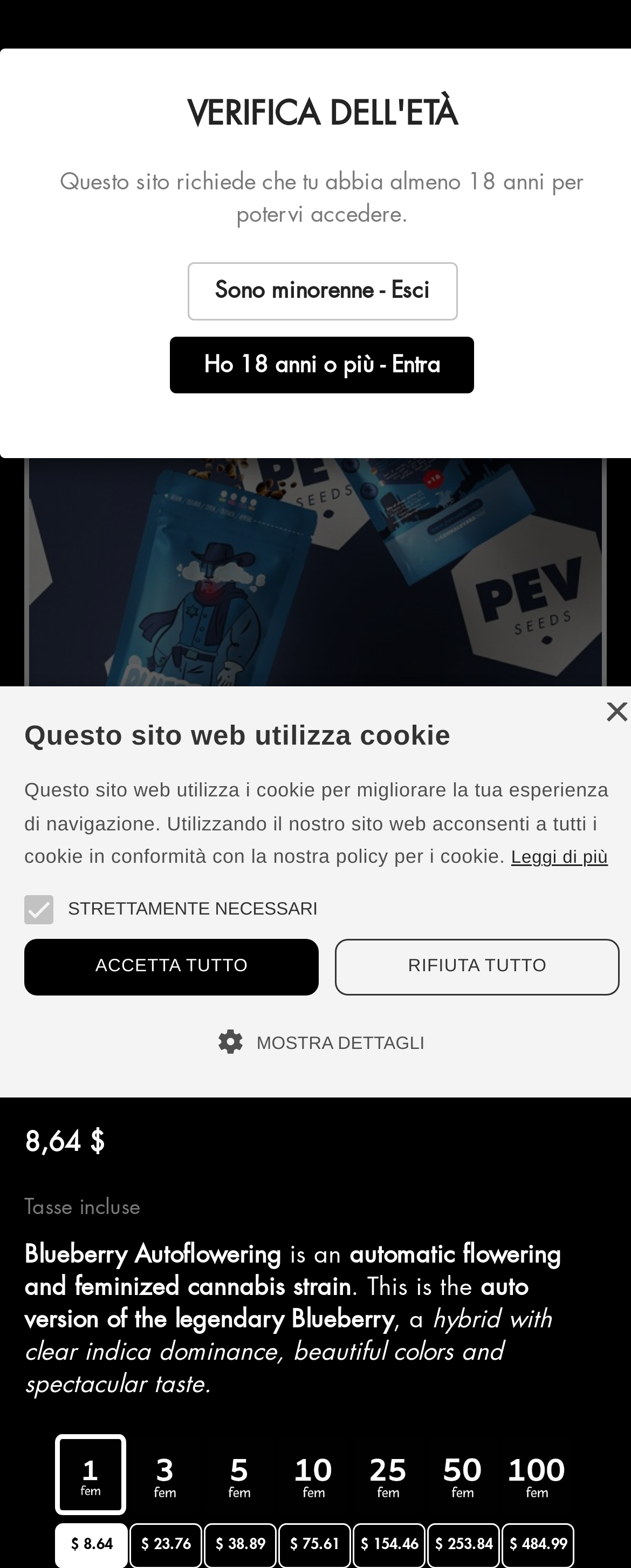What is the purpose of the button 'Ho 18 anni o più - Entra'?
Use the information from the screenshot to give a comprehensive response to the question.

The button 'Ho 18 anni o più - Entra' is likely used to confirm that the user is 18 years or older and to enter the site, as it is accompanied by a warning message 'Questo sito richiede che tu abbia almeno 18 anni per potervi accedere.'